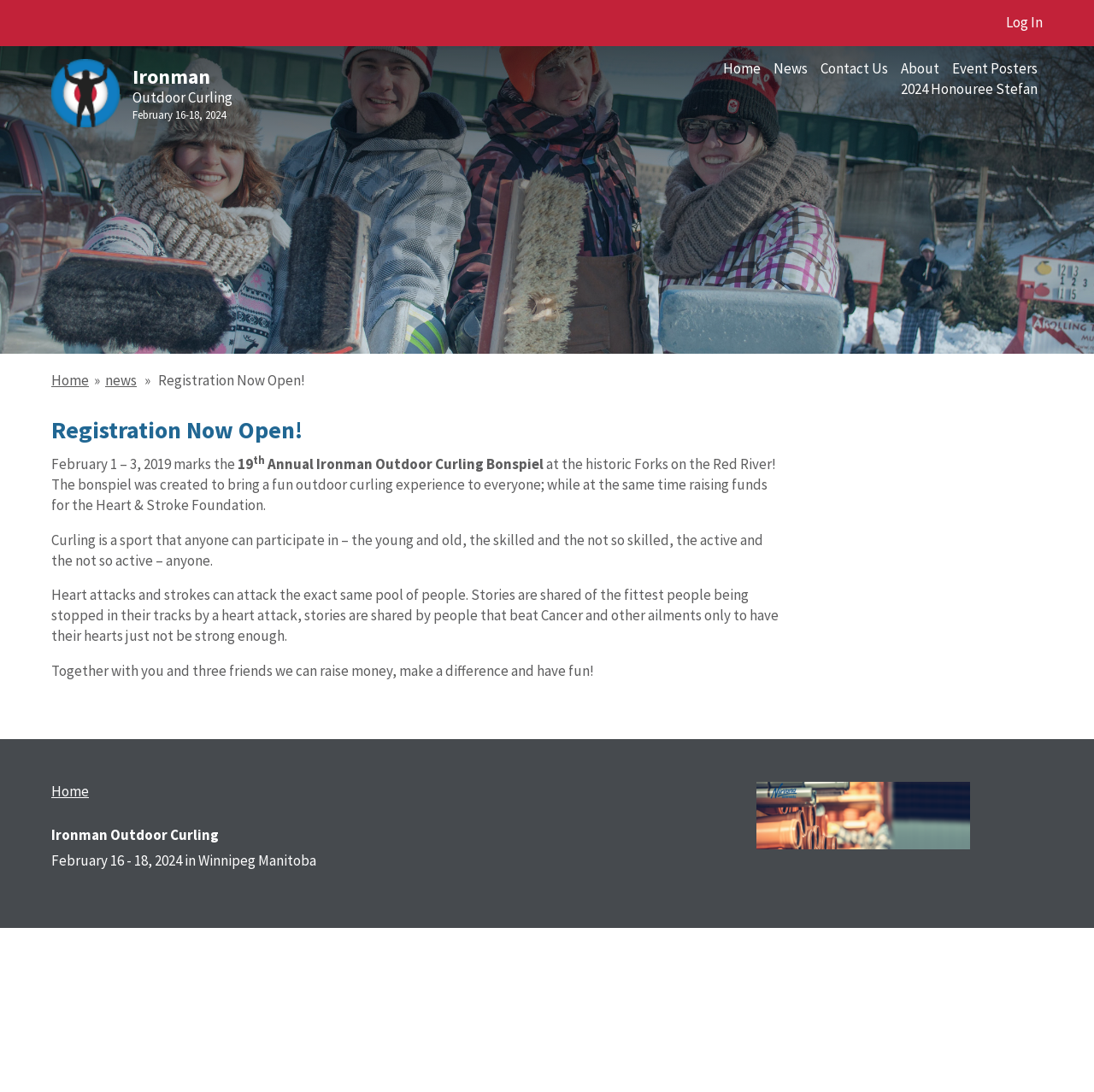Determine the bounding box coordinates of the area to click in order to meet this instruction: "Visit Ironman Outdoor Curling February 16-18, 2024".

[0.047, 0.058, 0.328, 0.115]